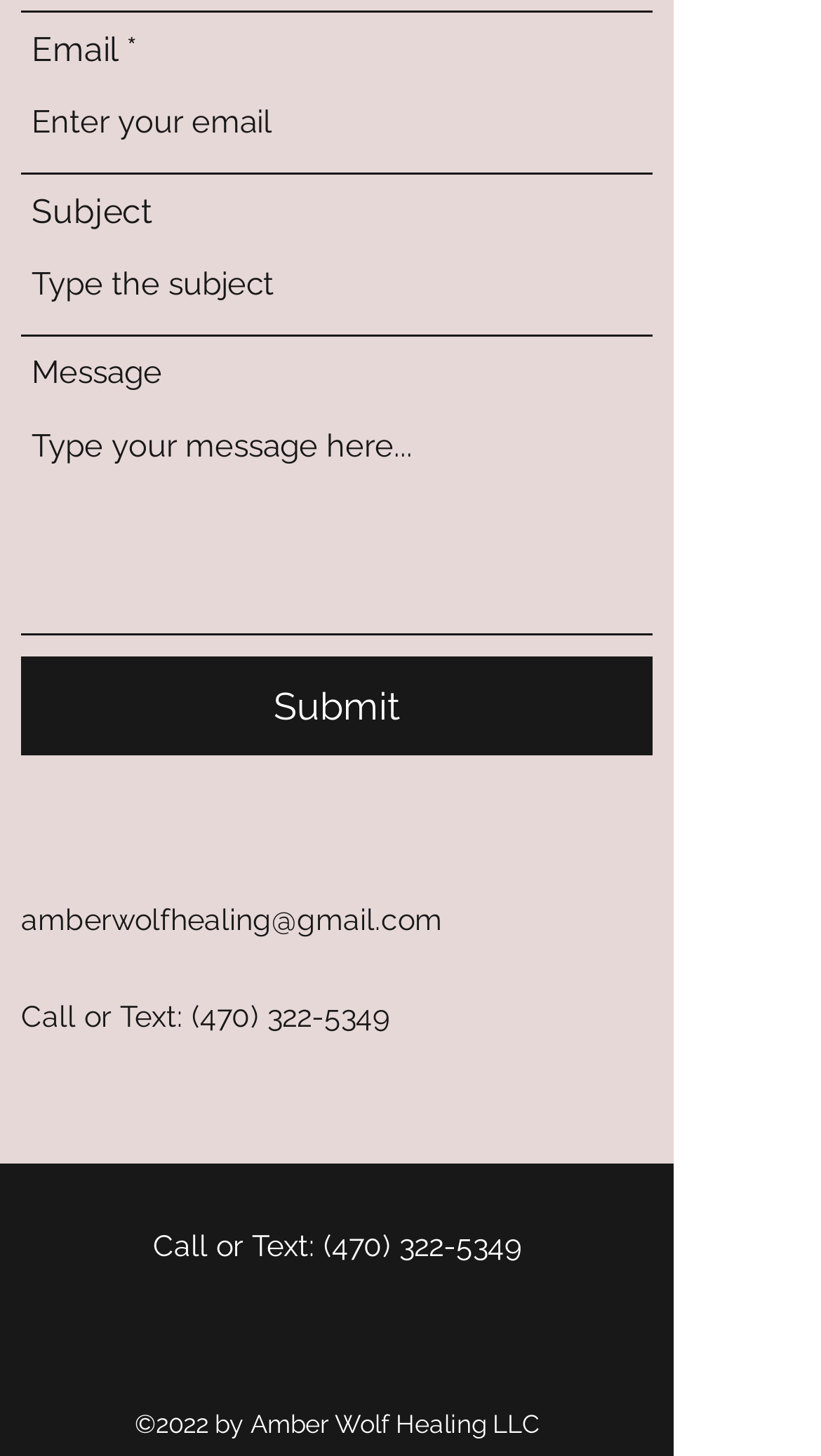Please determine the bounding box coordinates of the clickable area required to carry out the following instruction: "Type message". The coordinates must be four float numbers between 0 and 1, represented as [left, top, right, bottom].

[0.026, 0.27, 0.795, 0.436]